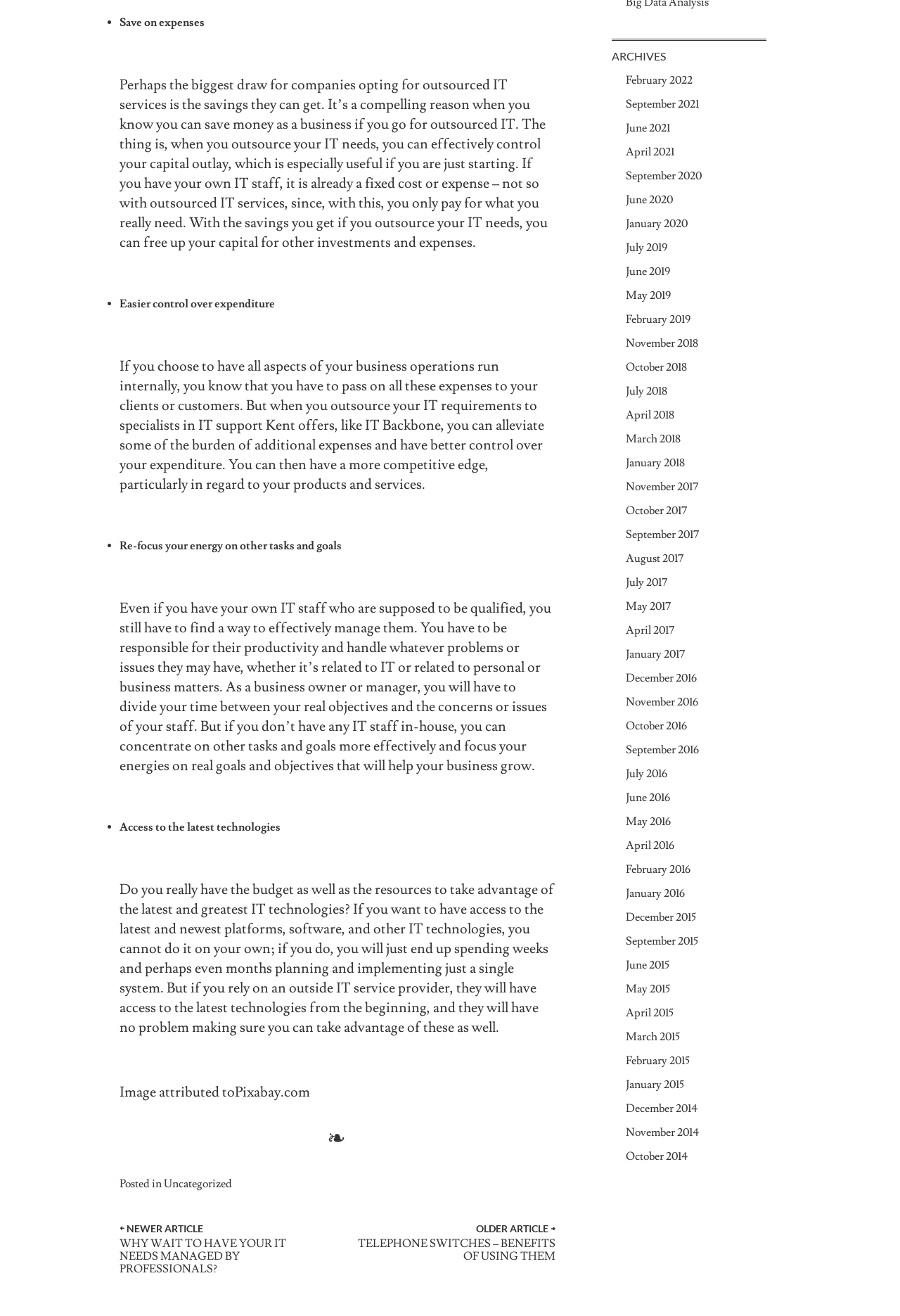What is the source of the image?
From the image, respond using a single word or phrase.

Pixabay.com